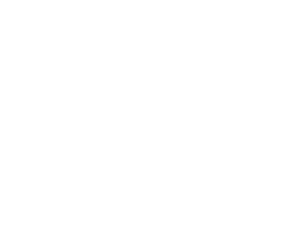What type of solutions does The Event Company Dubai provide?
Please respond to the question with as much detail as possible.

The Event Company Dubai provides high-quality event management solutions, as highlighted by their collaboration with reputable companies like SAP, showcasing their expertise in creating successful events and productions.